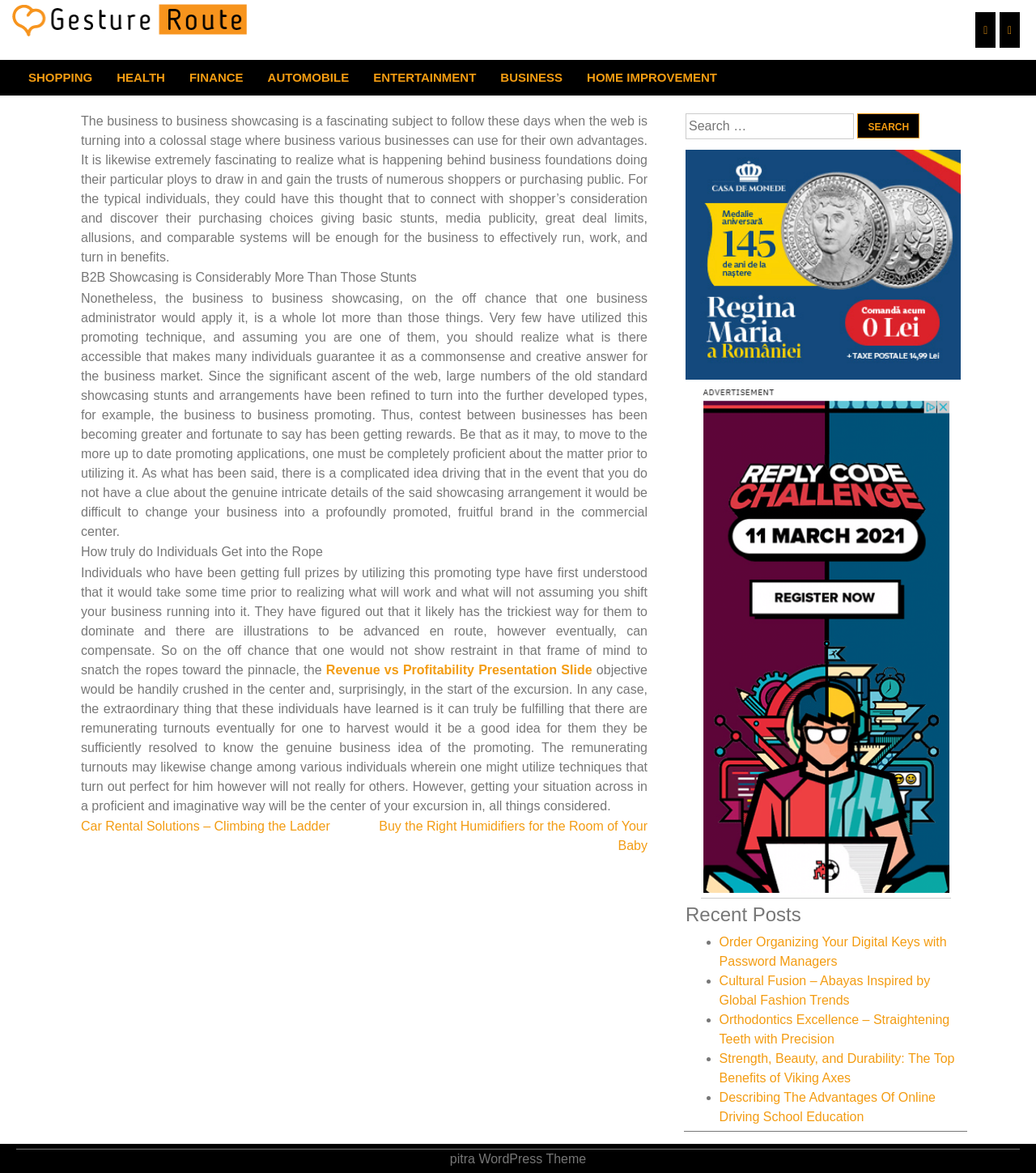What is the main topic of the webpage?
Using the image as a reference, answer the question with a short word or phrase.

Business Plan Templates